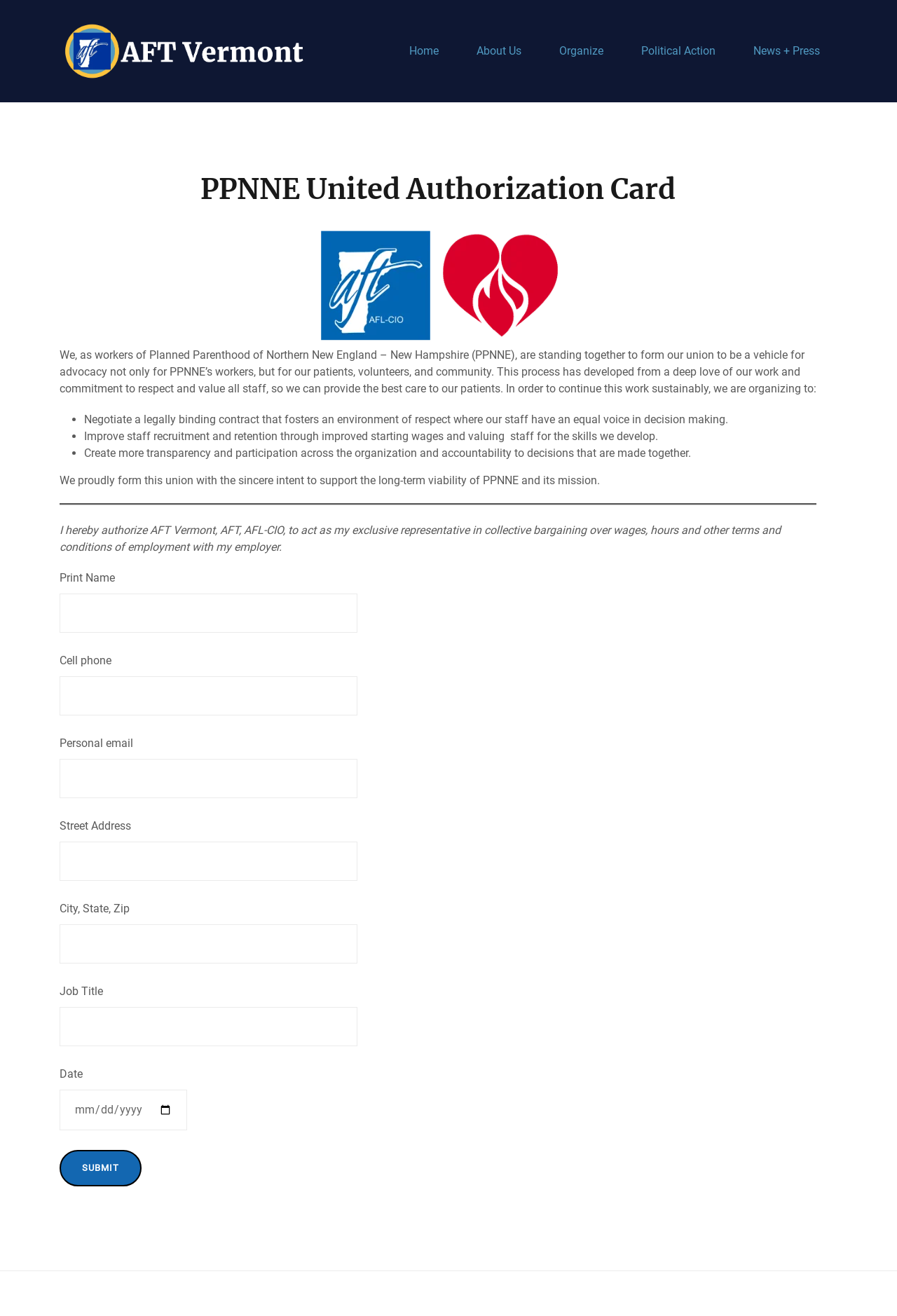Give an in-depth explanation of the webpage layout and content.

The webpage is about the PPNNE United Authorization Card, specifically for AFT Vermont. At the top, there is a logo of AFT Vermont, accompanied by a link to the organization's website. Below the logo, there is a navigation menu with five links: Home, About Us, Organize, Political Action, and News + Press.

The main content of the webpage is an article that explains the purpose of the PPNNE United Authorization Card. The article begins with a heading that reads "PPNNE United Authorization Card." Below the heading, there is a figure, likely an image related to the union.

The article then explains that the workers of Planned Parenthood of Northern New England - New Hampshire (PPNNE) are forming a union to advocate for themselves, their patients, volunteers, and community. The union aims to negotiate a legally binding contract, improve staff recruitment and retention, and create more transparency and participation across the organization.

Below the article, there is a contact form where users can enter their information to authorize AFT Vermont to act as their exclusive representative in collective bargaining. The form includes fields for print name, cell phone, personal email, street address, city, state, zip, job title, and date. There is also a submit button at the bottom of the form.

Overall, the webpage is focused on providing information about the PPNNE United Authorization Card and allowing users to authorize AFT Vermont to represent them in collective bargaining.